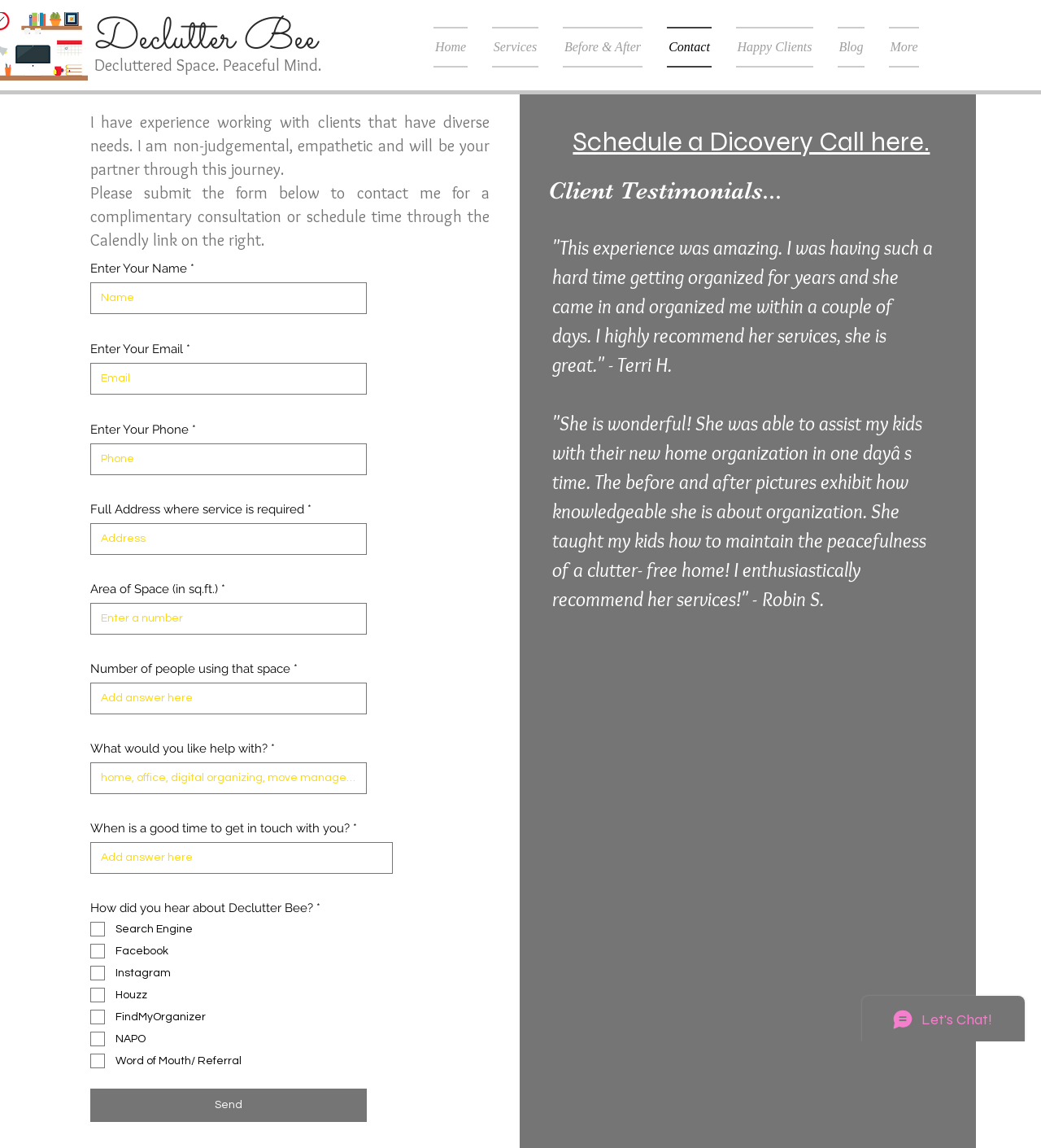Identify the bounding box coordinates for the UI element described as: "Services".

[0.461, 0.023, 0.529, 0.059]